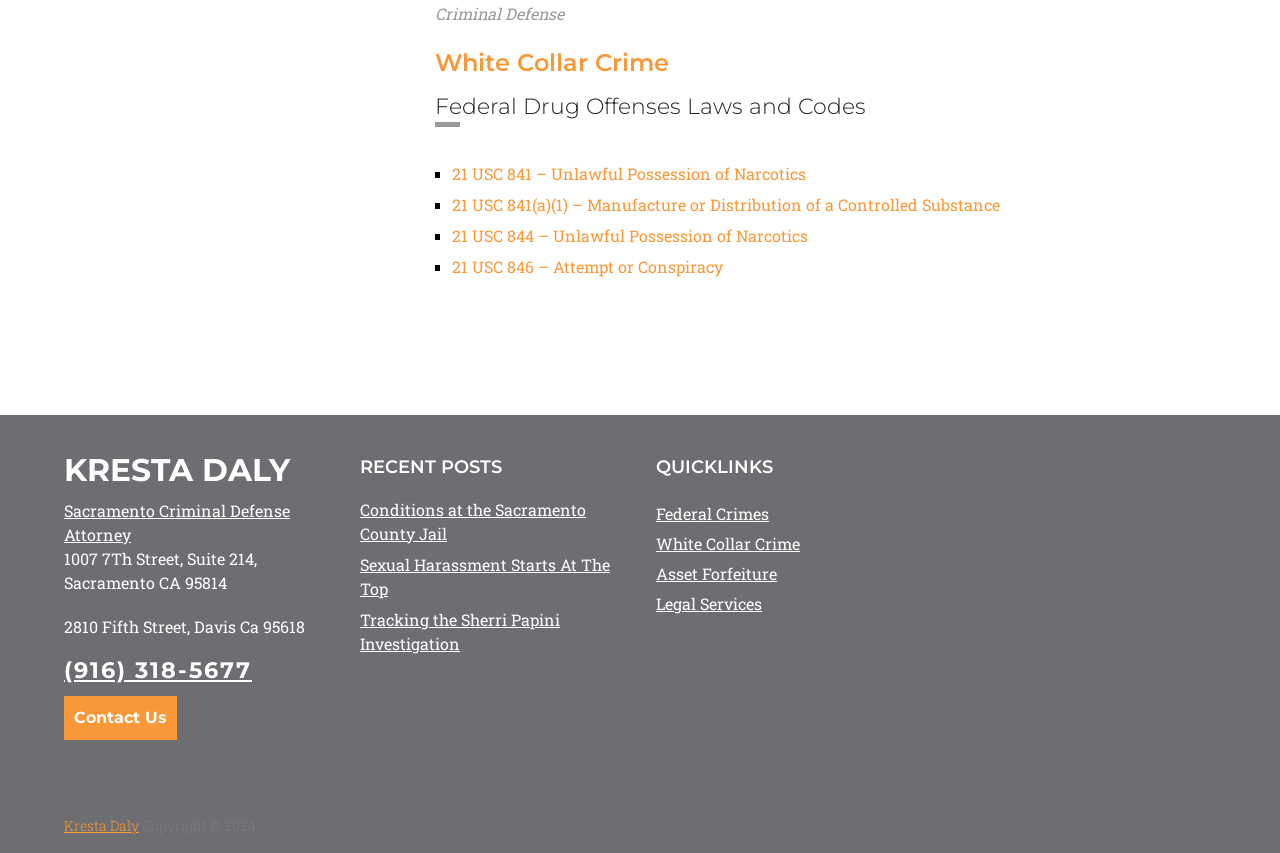What is the name of the law firm?
Based on the image, answer the question with as much detail as possible.

The name of the law firm can be found in the heading element with the text 'KRESTA DALY' located at the top-left corner of the webpage.